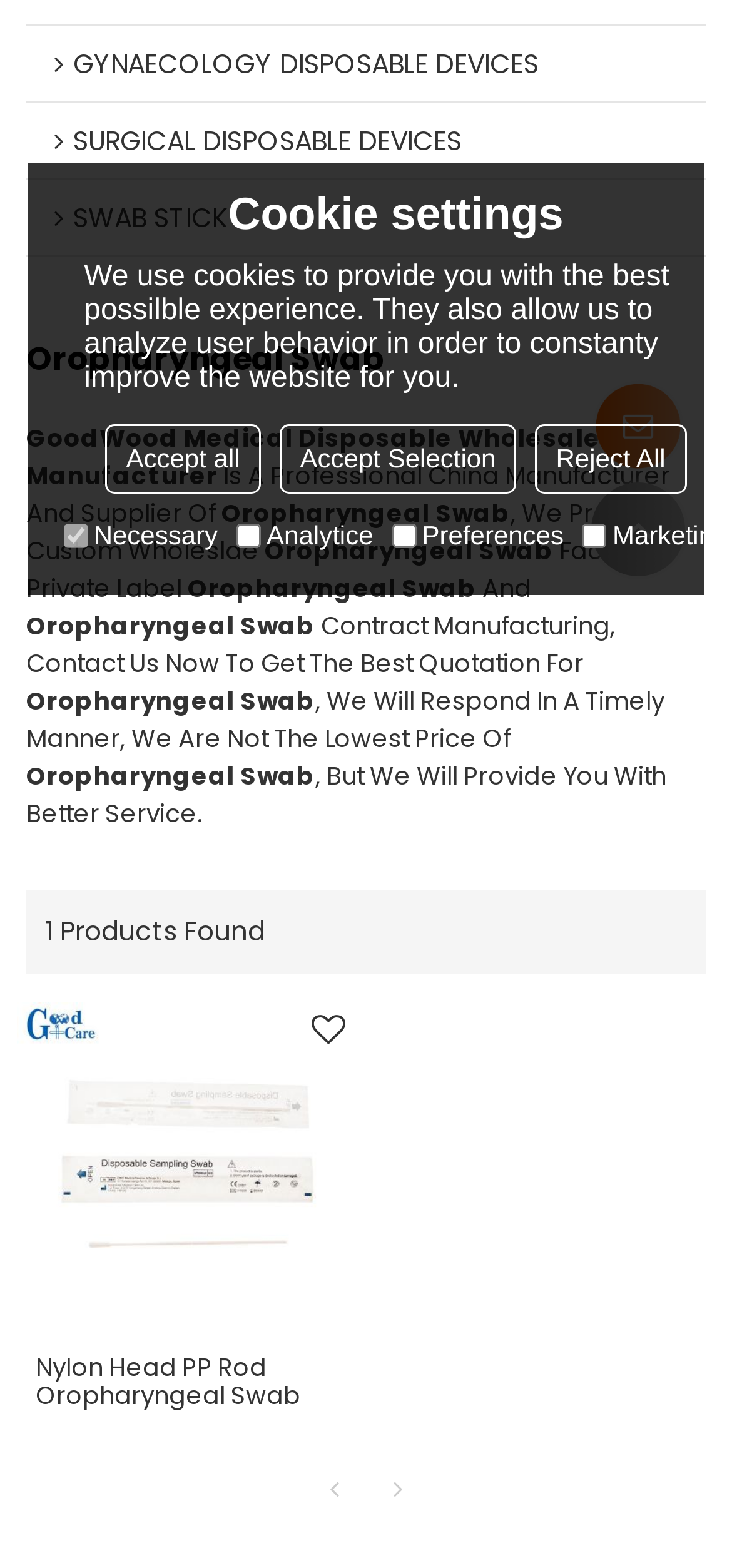Give the bounding box coordinates for this UI element: "title="Page 1"". The coordinates should be four float numbers between 0 and 1, arranged as [left, top, right, bottom].

[0.505, 0.931, 0.582, 0.967]